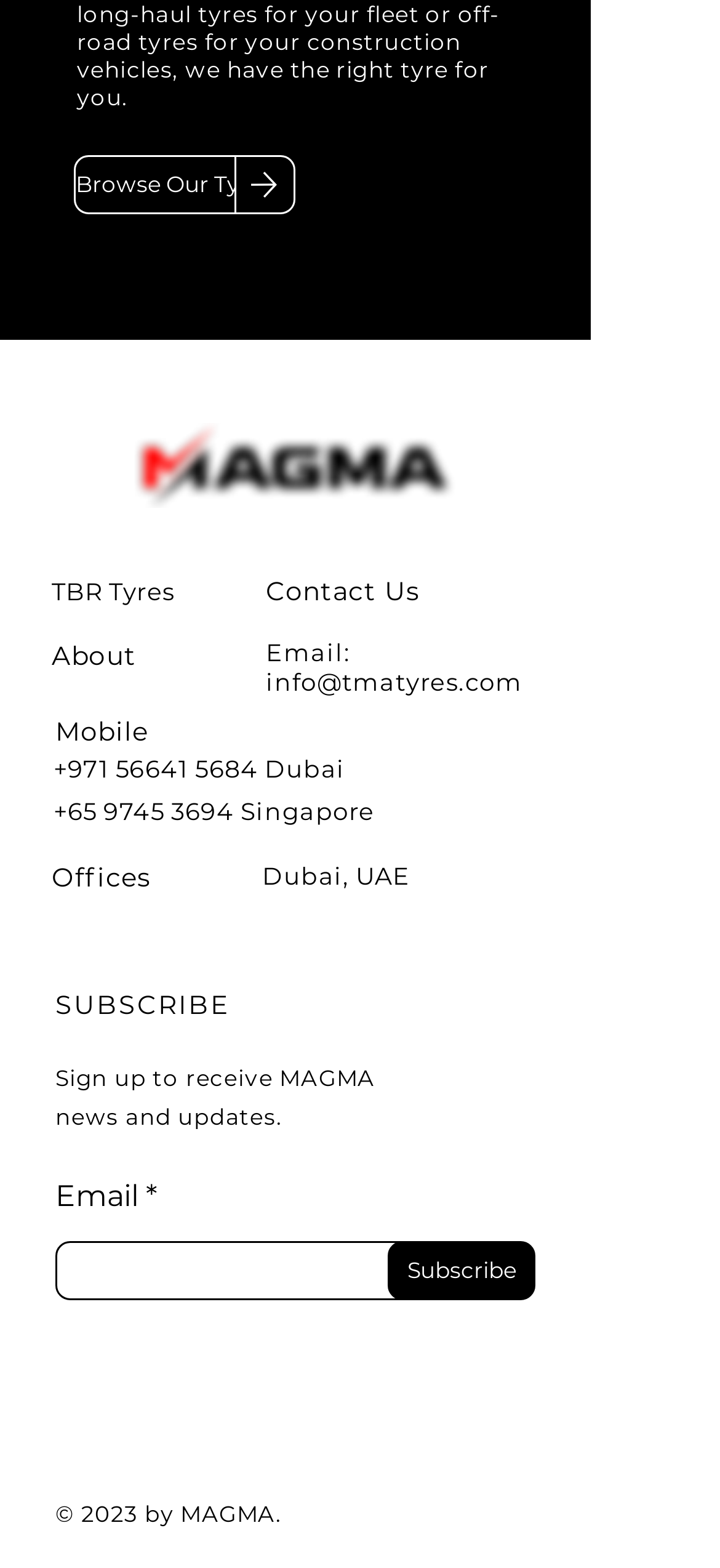Identify the bounding box coordinates of the clickable region required to complete the instruction: "Send an email to info@tmatyres.com". The coordinates should be given as four float numbers within the range of 0 and 1, i.e., [left, top, right, bottom].

[0.369, 0.425, 0.726, 0.444]